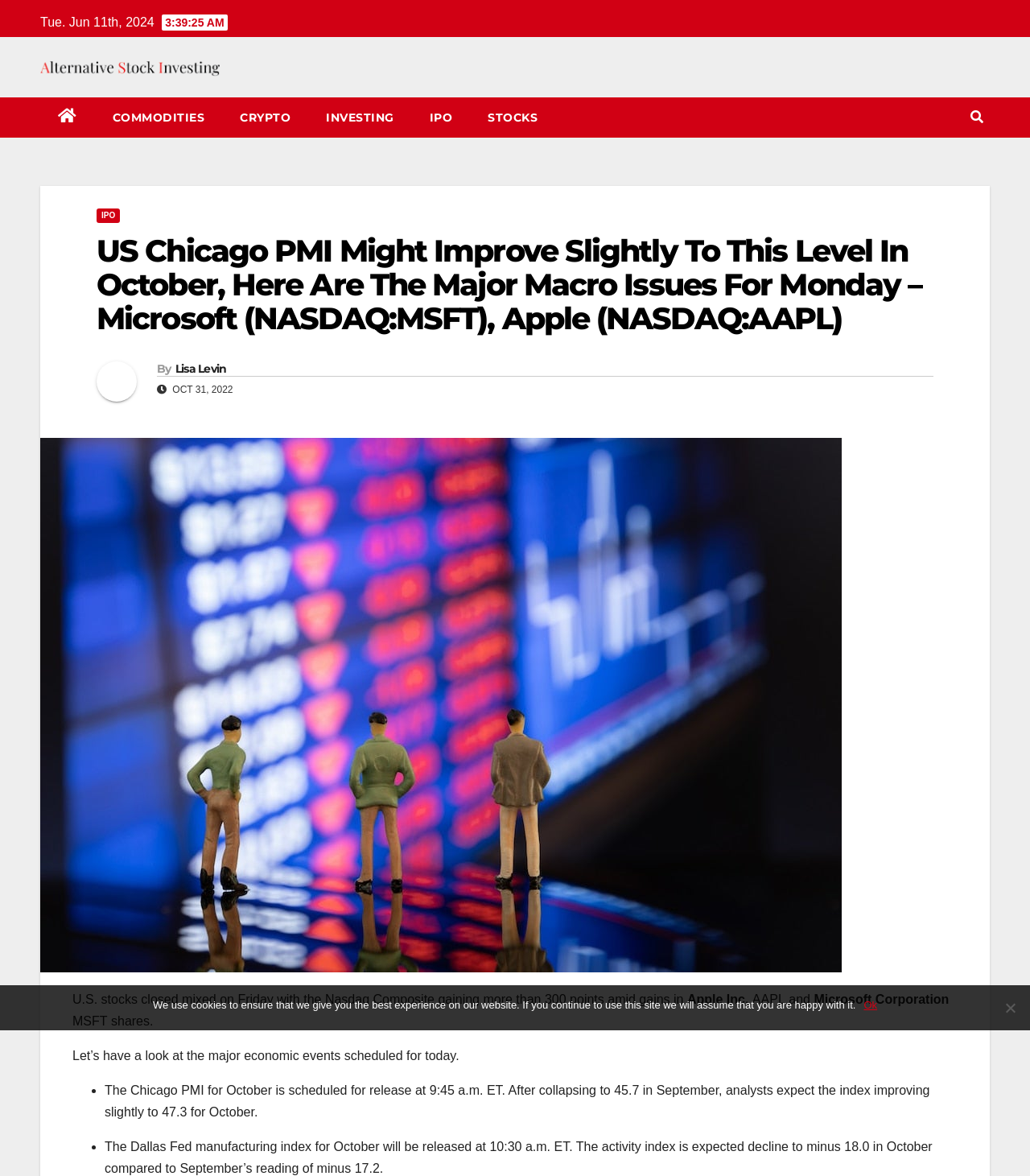Highlight the bounding box coordinates of the region I should click on to meet the following instruction: "Click on the 'STOCKS' link".

[0.456, 0.083, 0.539, 0.117]